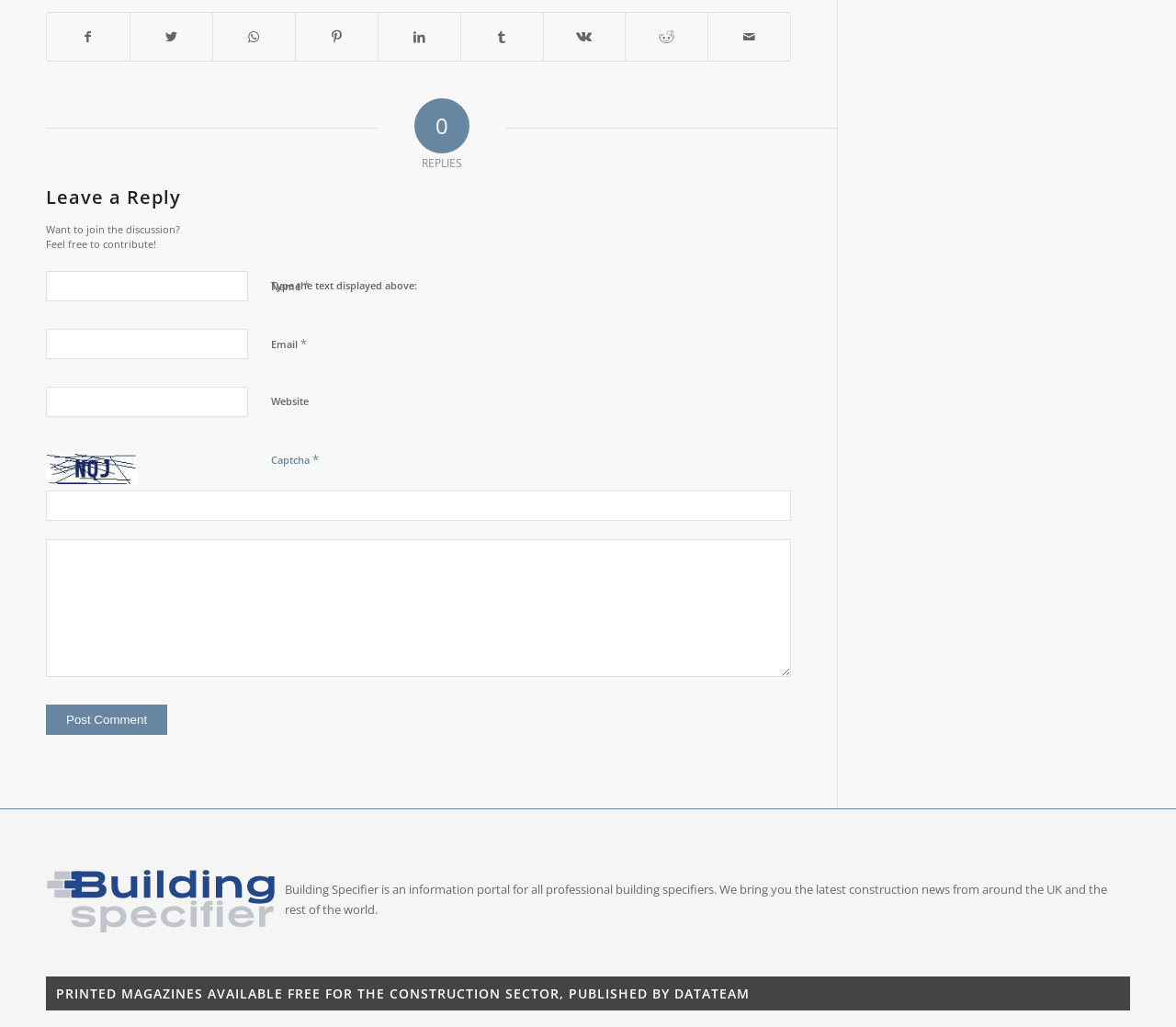Use a single word or phrase to answer the question:
What is the purpose of the captcha?

To prevent spam